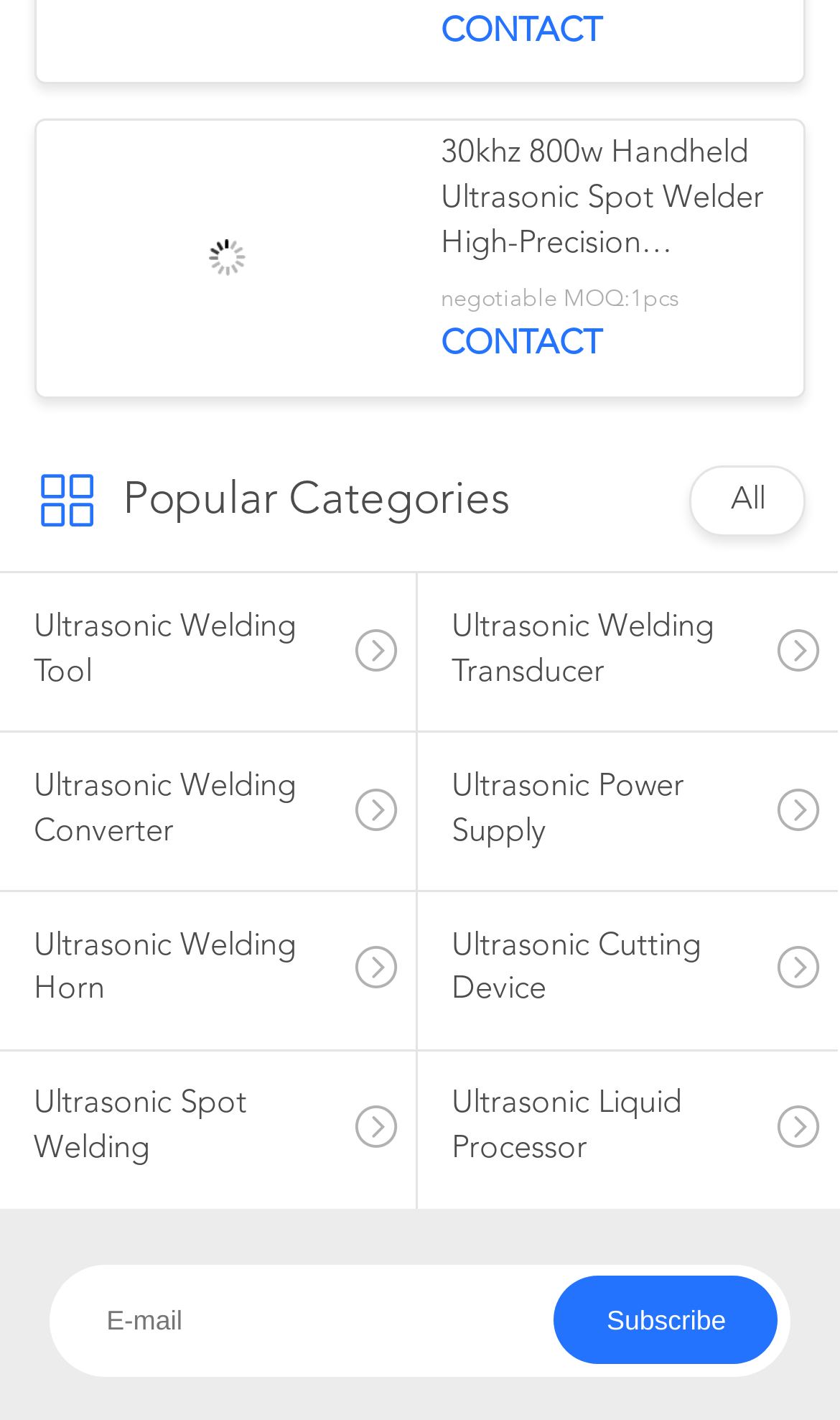Determine the bounding box coordinates of the region to click in order to accomplish the following instruction: "Click the Ultrasonic Welding Tool link". Provide the coordinates as four float numbers between 0 and 1, specifically [left, top, right, bottom].

[0.0, 0.404, 0.495, 0.515]